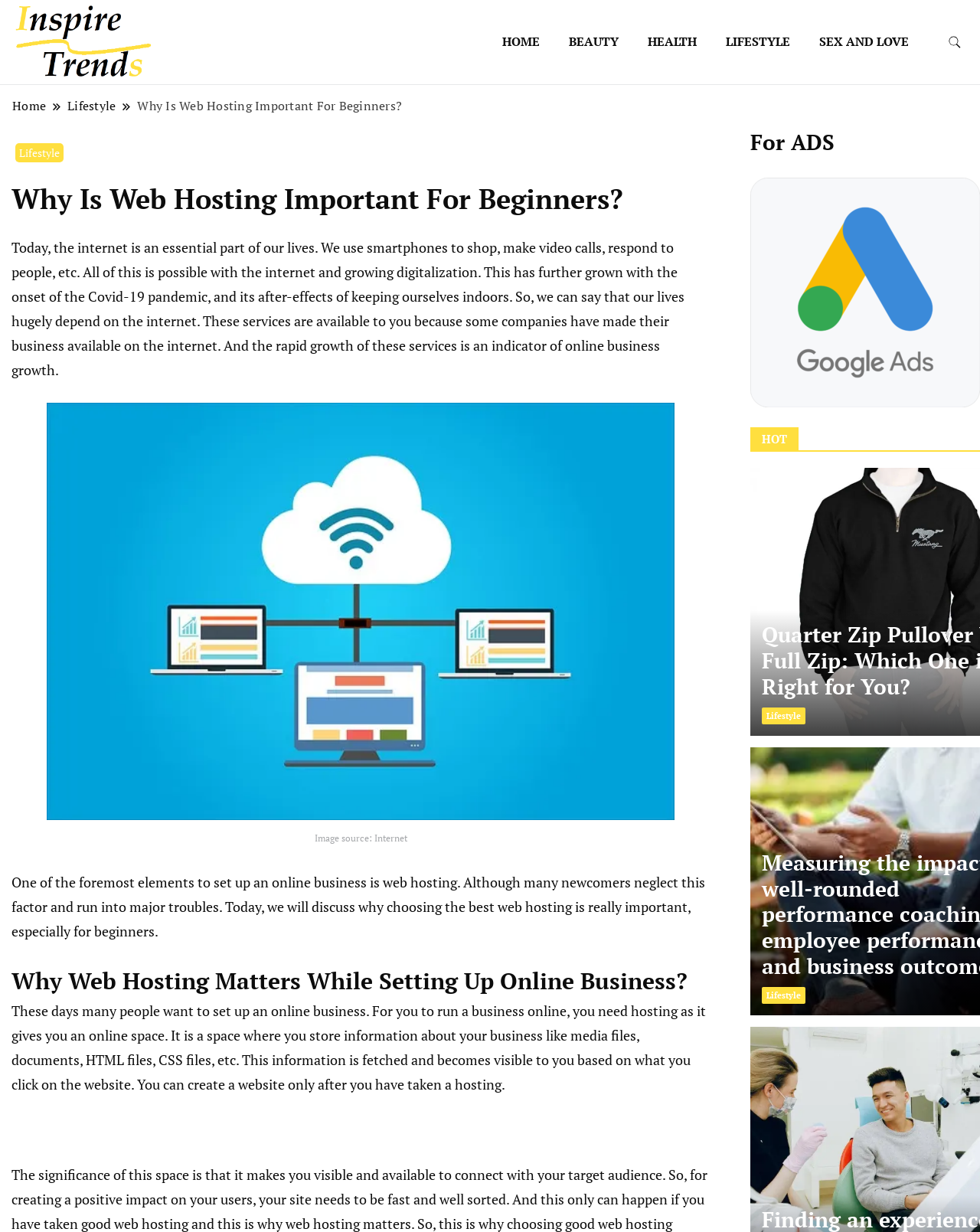Answer the question with a brief word or phrase:
What is the main topic of this webpage?

Web hosting